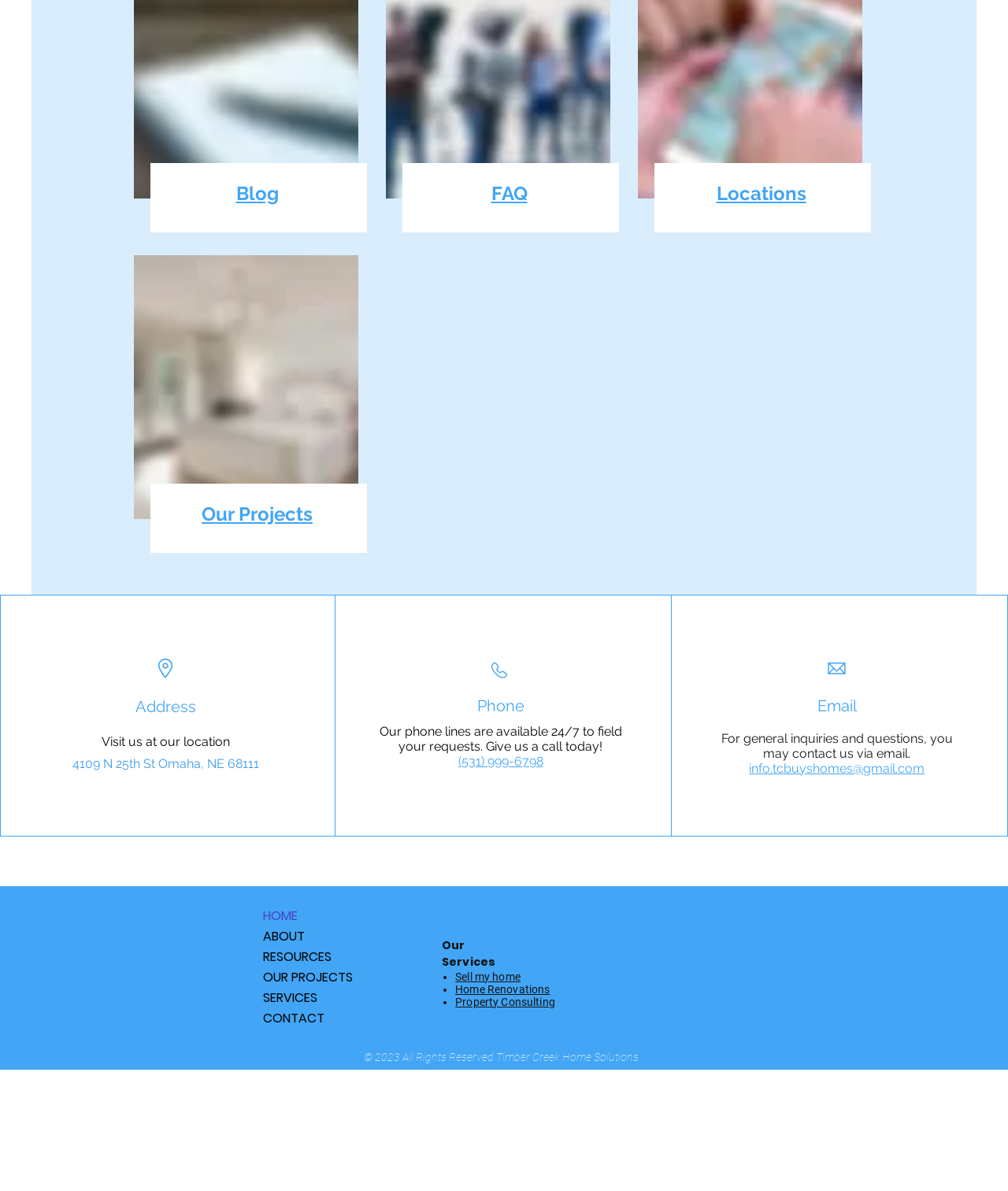Find the bounding box of the element with the following description: "(531) 999-6798". The coordinates must be four float numbers between 0 and 1, formatted as [left, top, right, bottom].

[0.454, 0.633, 0.539, 0.645]